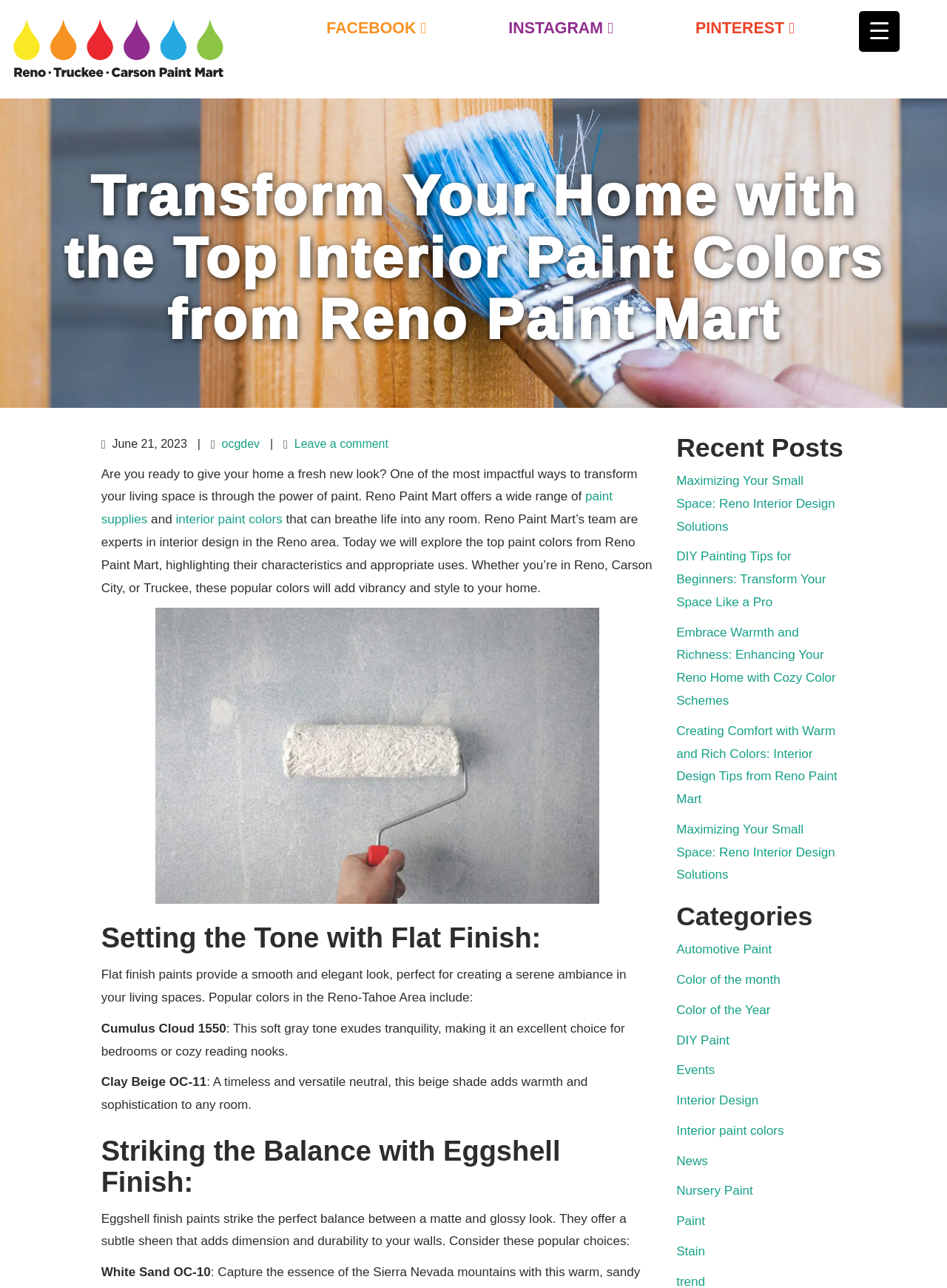Find the bounding box coordinates of the element to click in order to complete this instruction: "Click on the Facebook link". The bounding box coordinates must be four float numbers between 0 and 1, denoted as [left, top, right, bottom].

[0.337, 0.009, 0.458, 0.034]